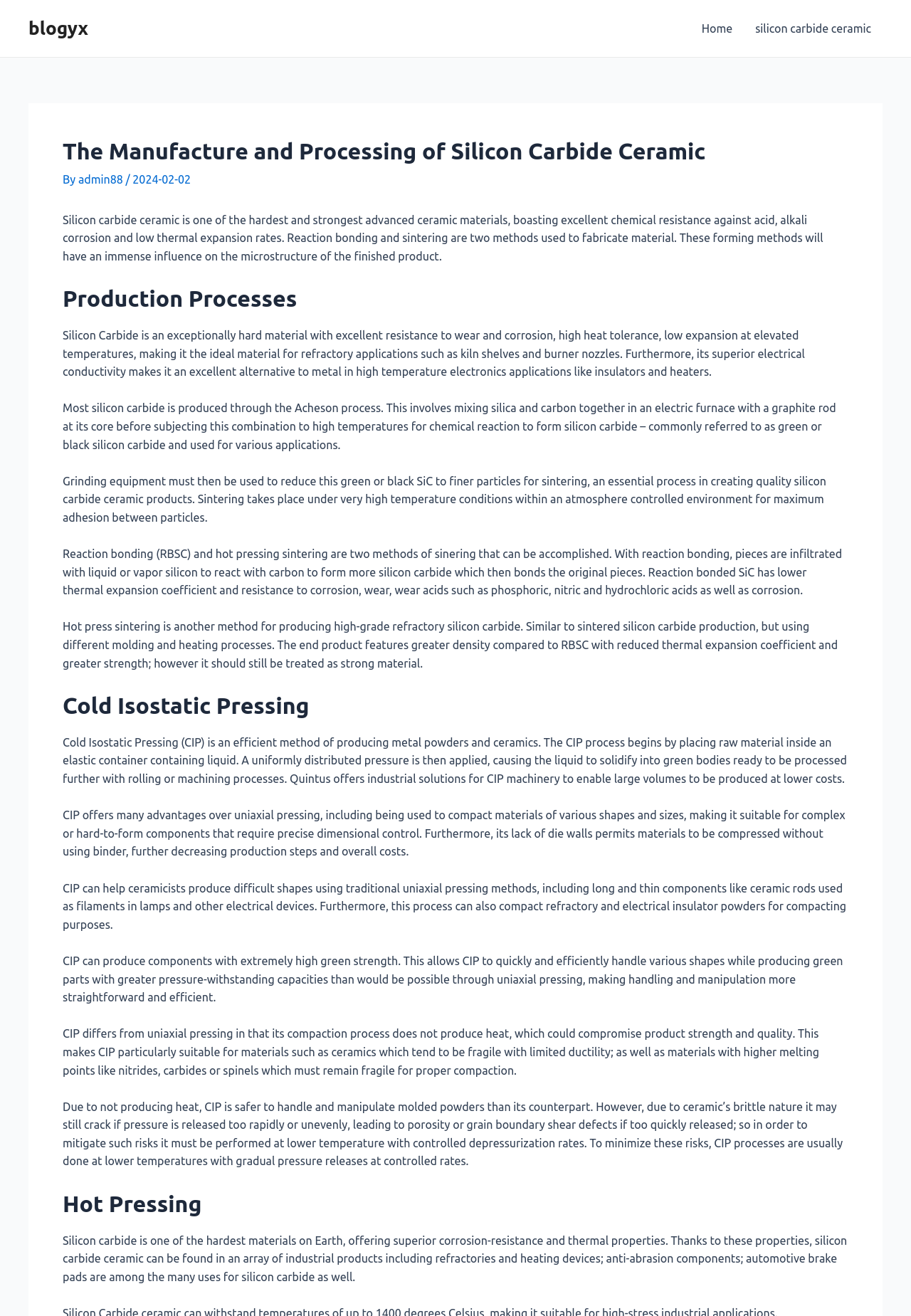Please specify the bounding box coordinates in the format (top-left x, top-left y, bottom-right x, bottom-right y), with all values as floating point numbers between 0 and 1. Identify the bounding box of the UI element described by: blogyx

[0.031, 0.014, 0.097, 0.029]